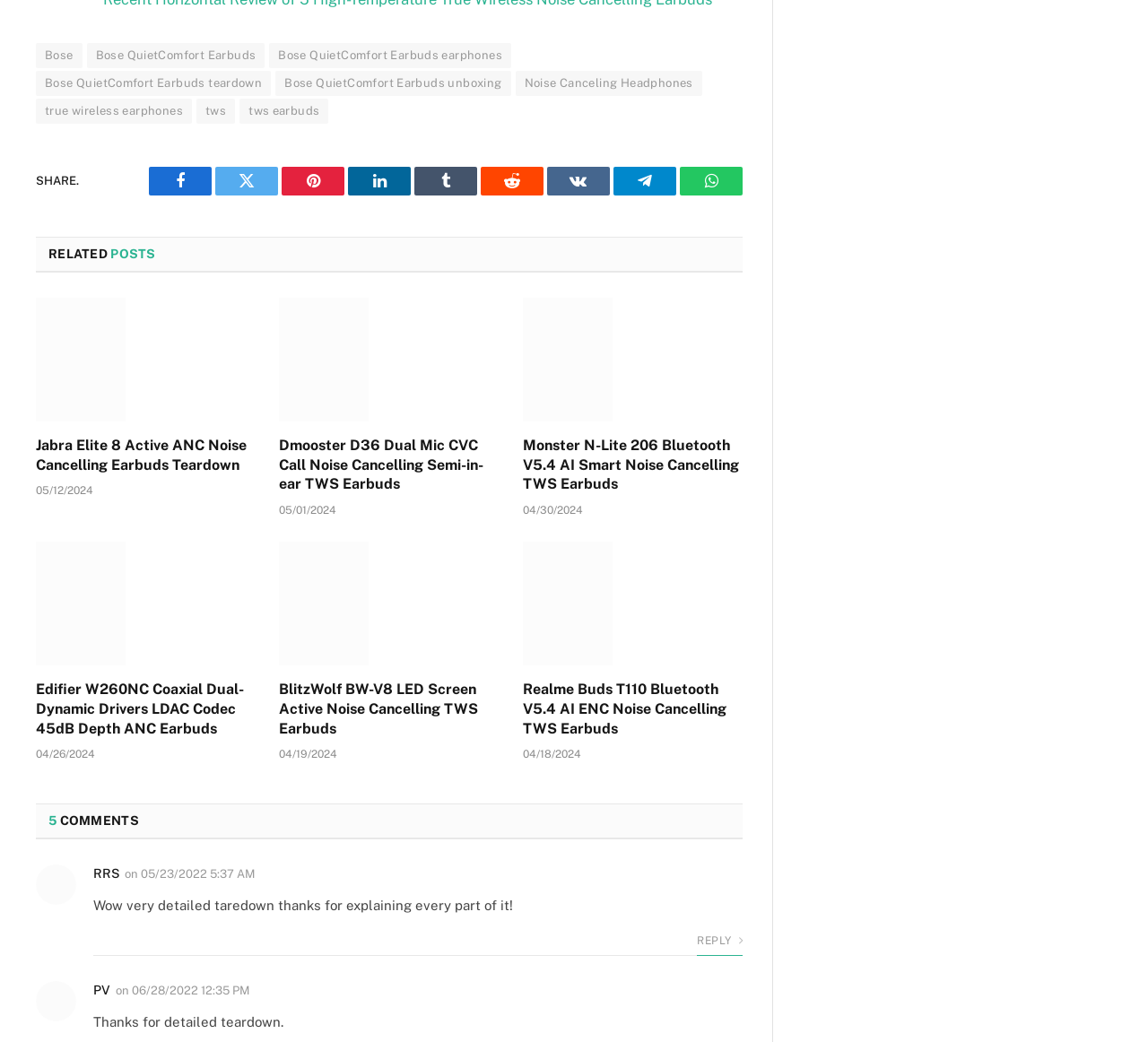Pinpoint the bounding box coordinates of the clickable area needed to execute the instruction: "View the 'RELATED POSTS' section". The coordinates should be specified as four float numbers between 0 and 1, i.e., [left, top, right, bottom].

[0.042, 0.237, 0.136, 0.251]